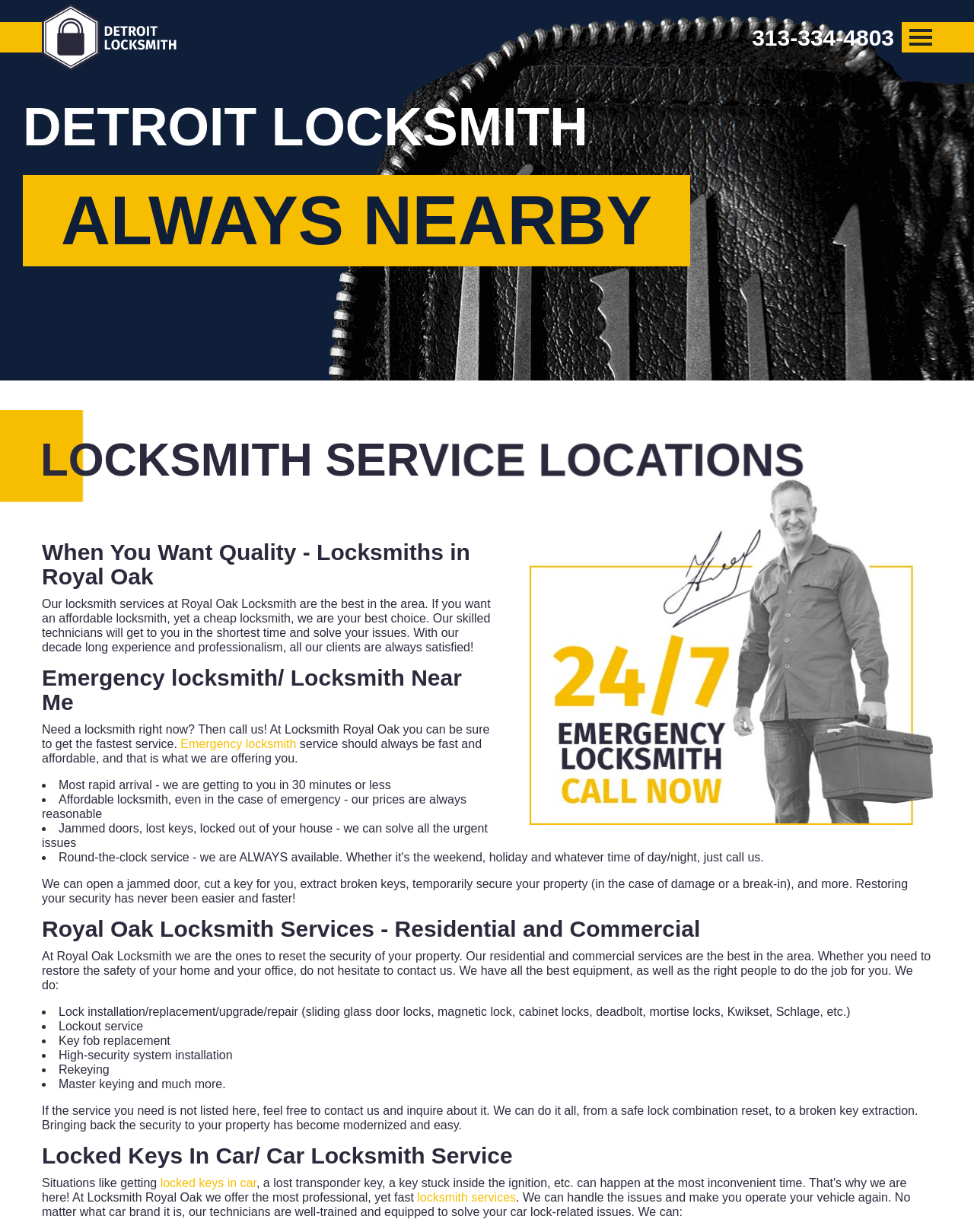Provide a brief response in the form of a single word or phrase:
What is the main service offered by Royal Oak Locksmith?

Locksmith services